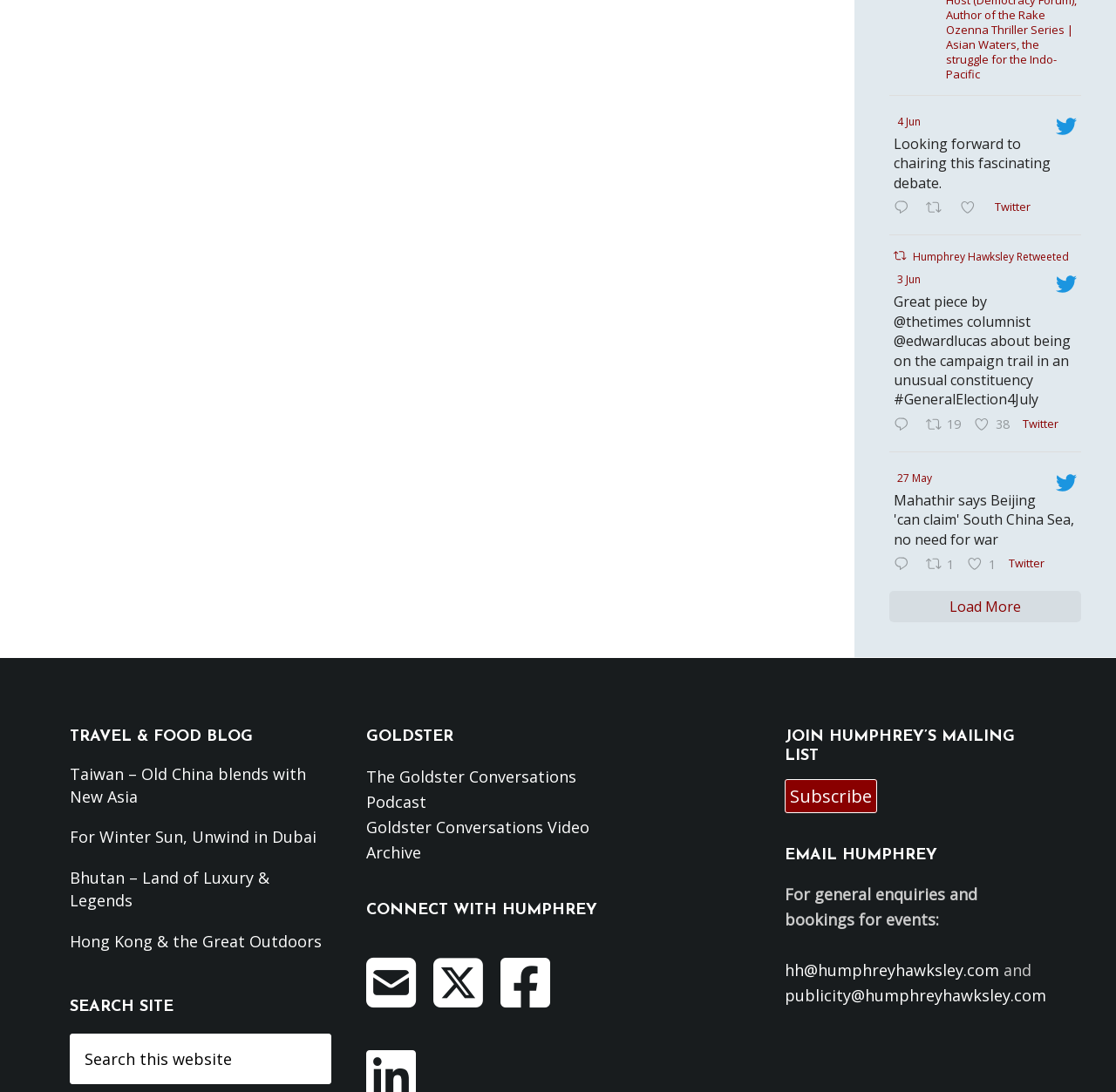Please determine the bounding box coordinates of the area that needs to be clicked to complete this task: 'Email Humphrey'. The coordinates must be four float numbers between 0 and 1, formatted as [left, top, right, bottom].

[0.703, 0.878, 0.895, 0.898]